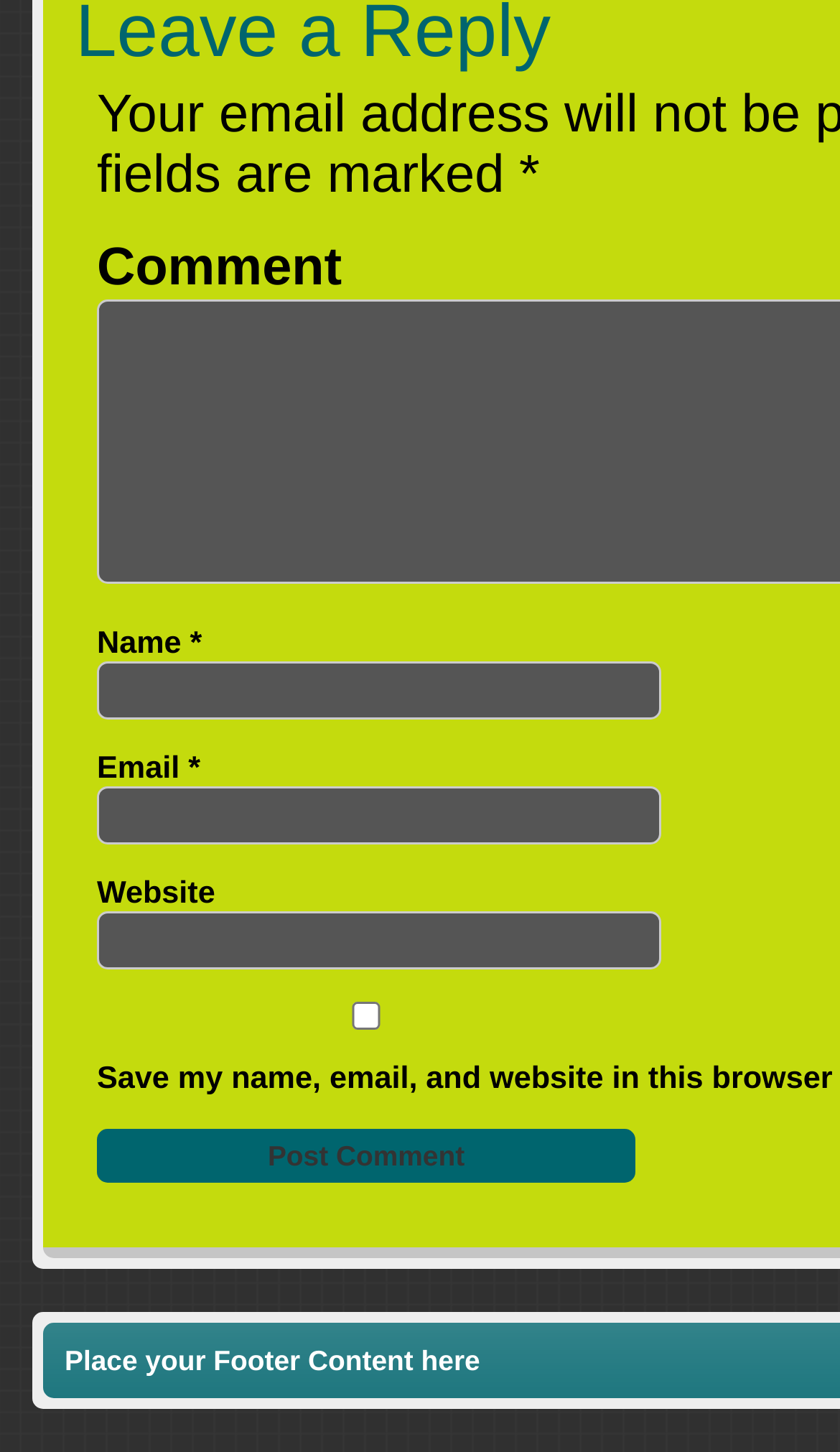Please look at the image and answer the question with a detailed explanation: What is the text at the bottom of the page?

The text at the bottom of the page is 'Place your Footer Content here', which suggests that this is a placeholder for footer content.